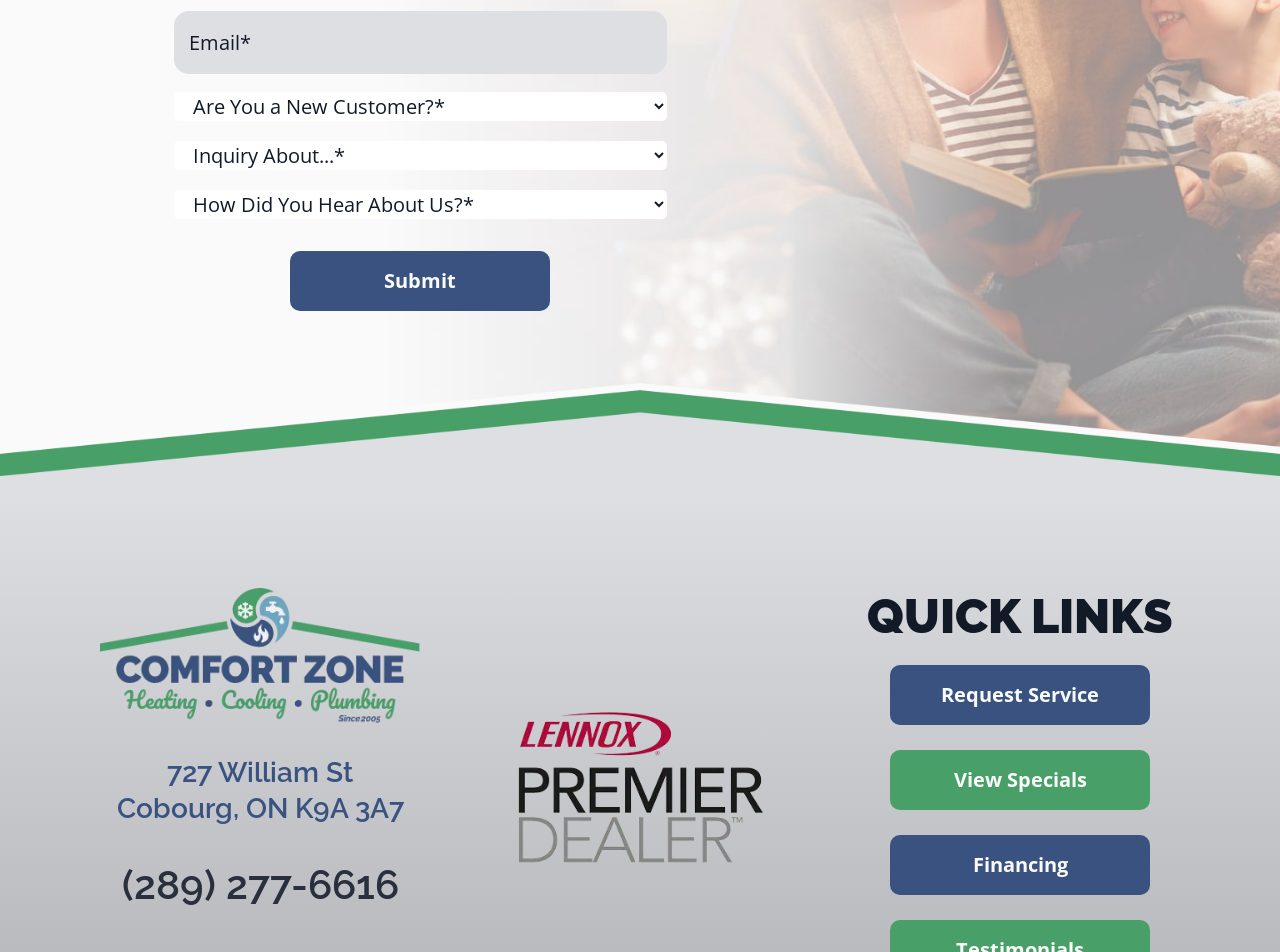Respond with a single word or phrase to the following question:
What is the brand logo below the quick links section?

Lennox